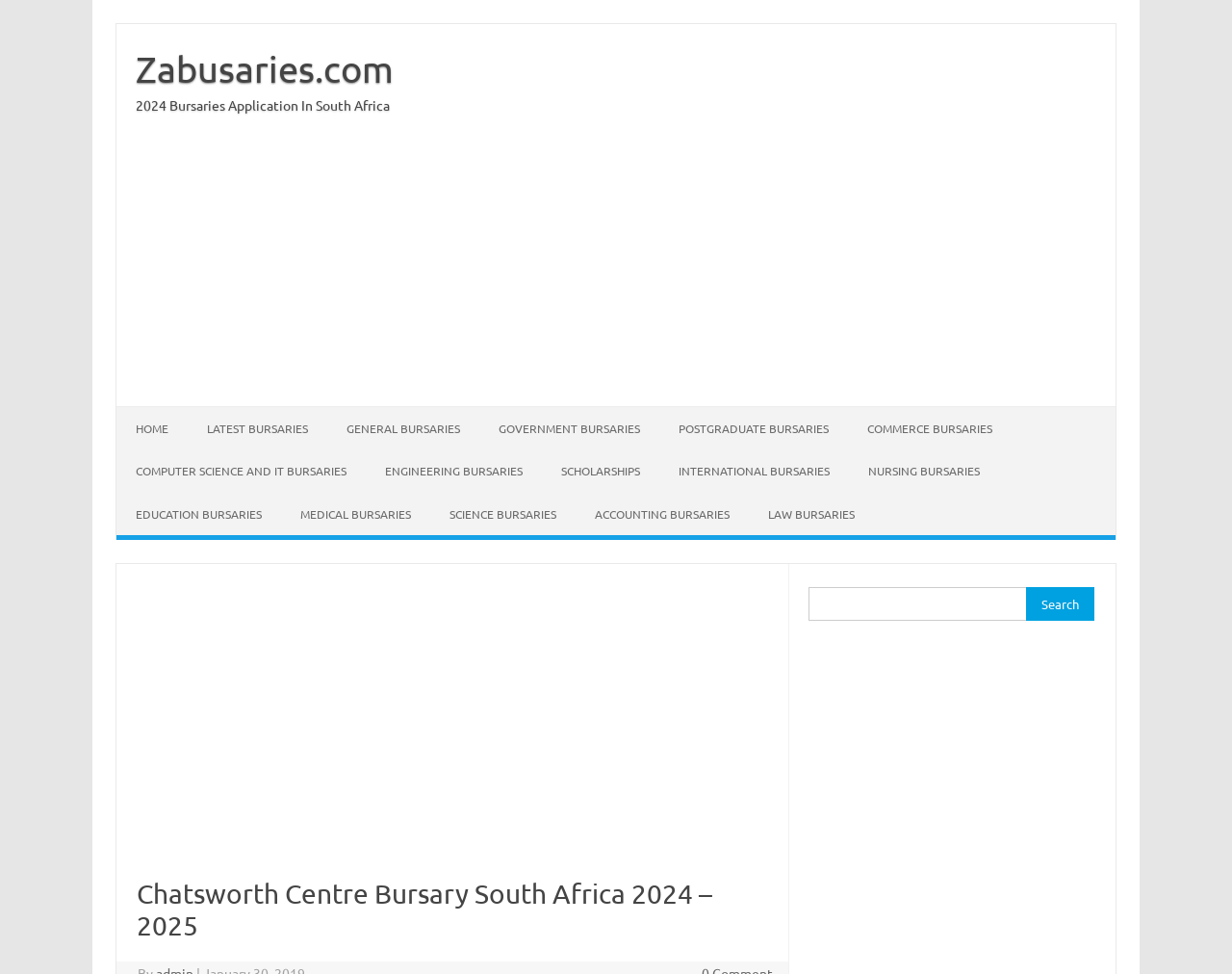Please indicate the bounding box coordinates of the element's region to be clicked to achieve the instruction: "Click on HOME". Provide the coordinates as four float numbers between 0 and 1, i.e., [left, top, right, bottom].

[0.095, 0.418, 0.152, 0.462]